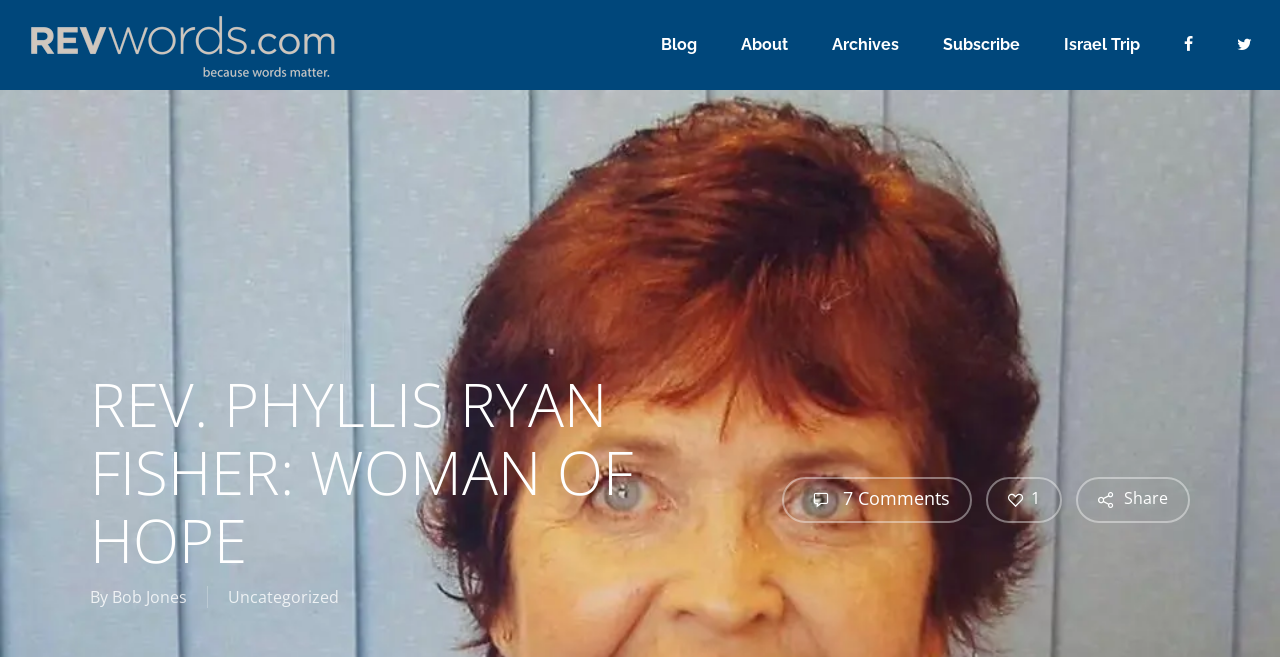Determine the bounding box coordinates of the area to click in order to meet this instruction: "share this page".

[0.875, 0.742, 0.912, 0.775]